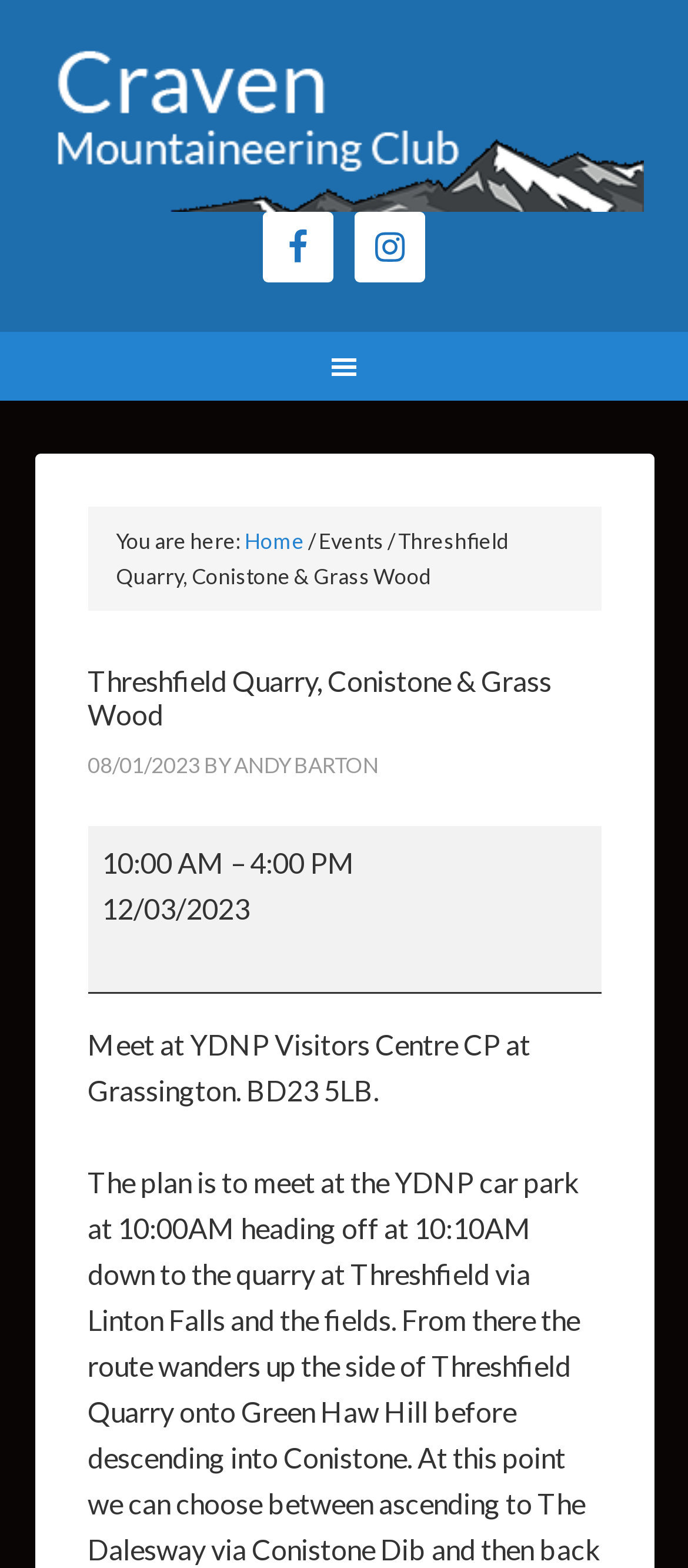Can you find and provide the main heading text of this webpage?

Threshfield Quarry, Conistone & Grass Wood